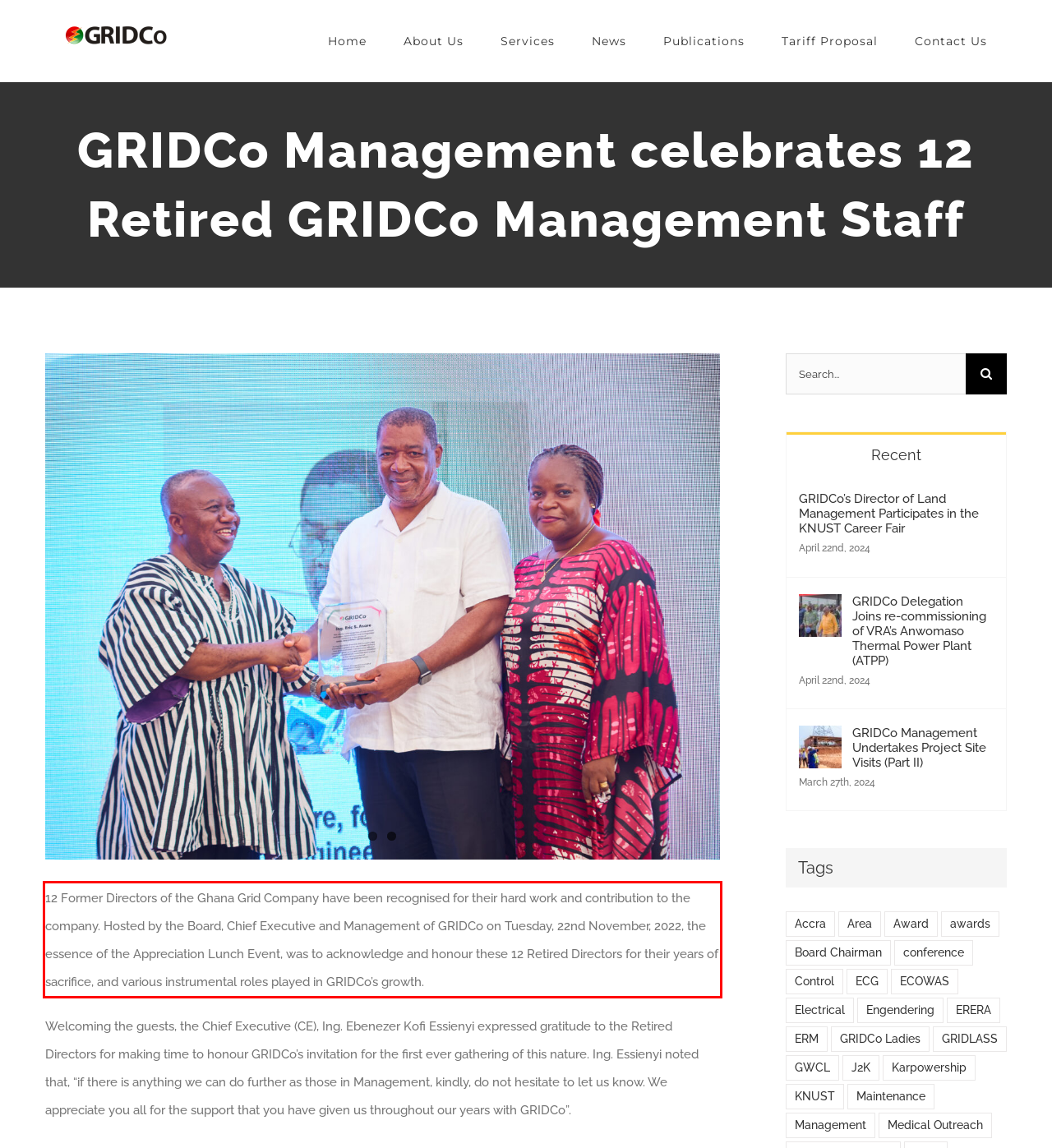Analyze the webpage screenshot and use OCR to recognize the text content in the red bounding box.

12 Former Directors of the Ghana Grid Company have been recognised for their hard work and contribution to the company. Hosted by the Board, Chief Executive and Management of GRIDCo on Tuesday, 22nd November, 2022, the essence of the Appreciation Lunch Event, was to acknowledge and honour these 12 Retired Directors for their years of sacrifice, and various instrumental roles played in GRIDCo’s growth.